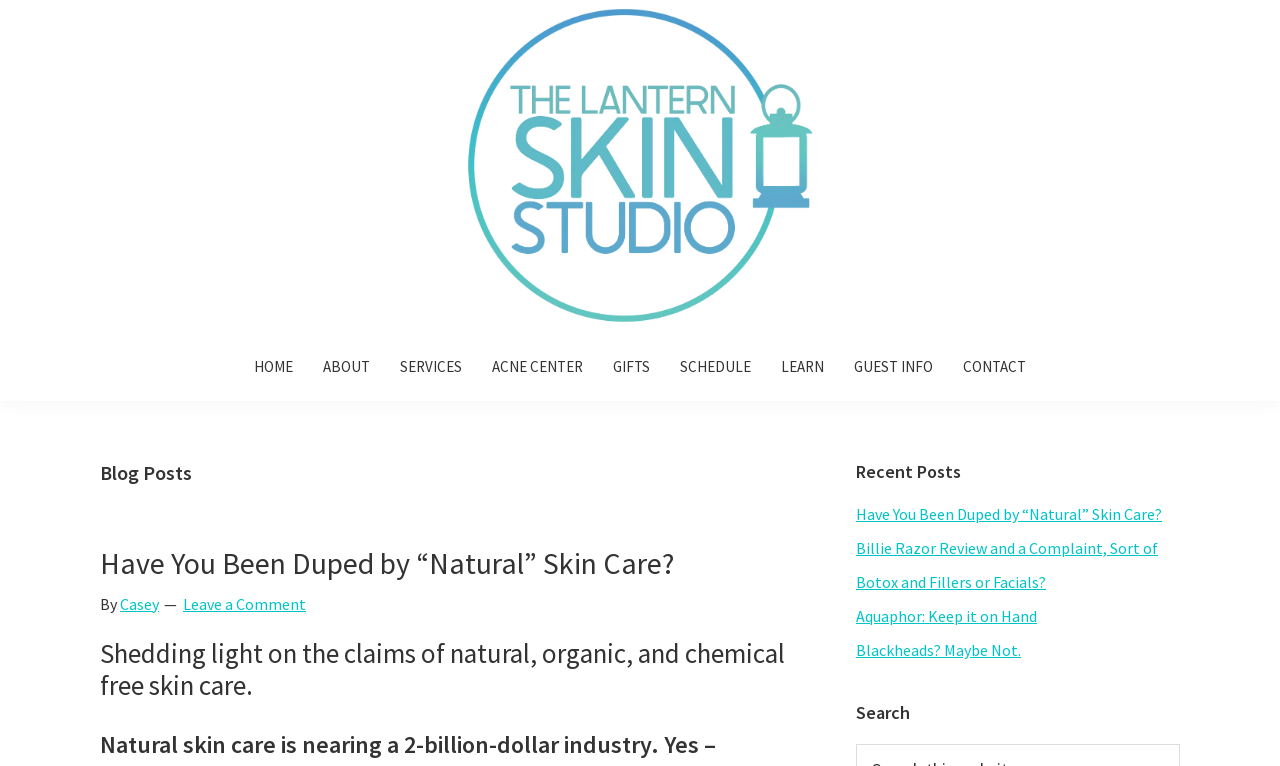Use a single word or phrase to answer the question: 
What is the first link in the main navigation?

HOME